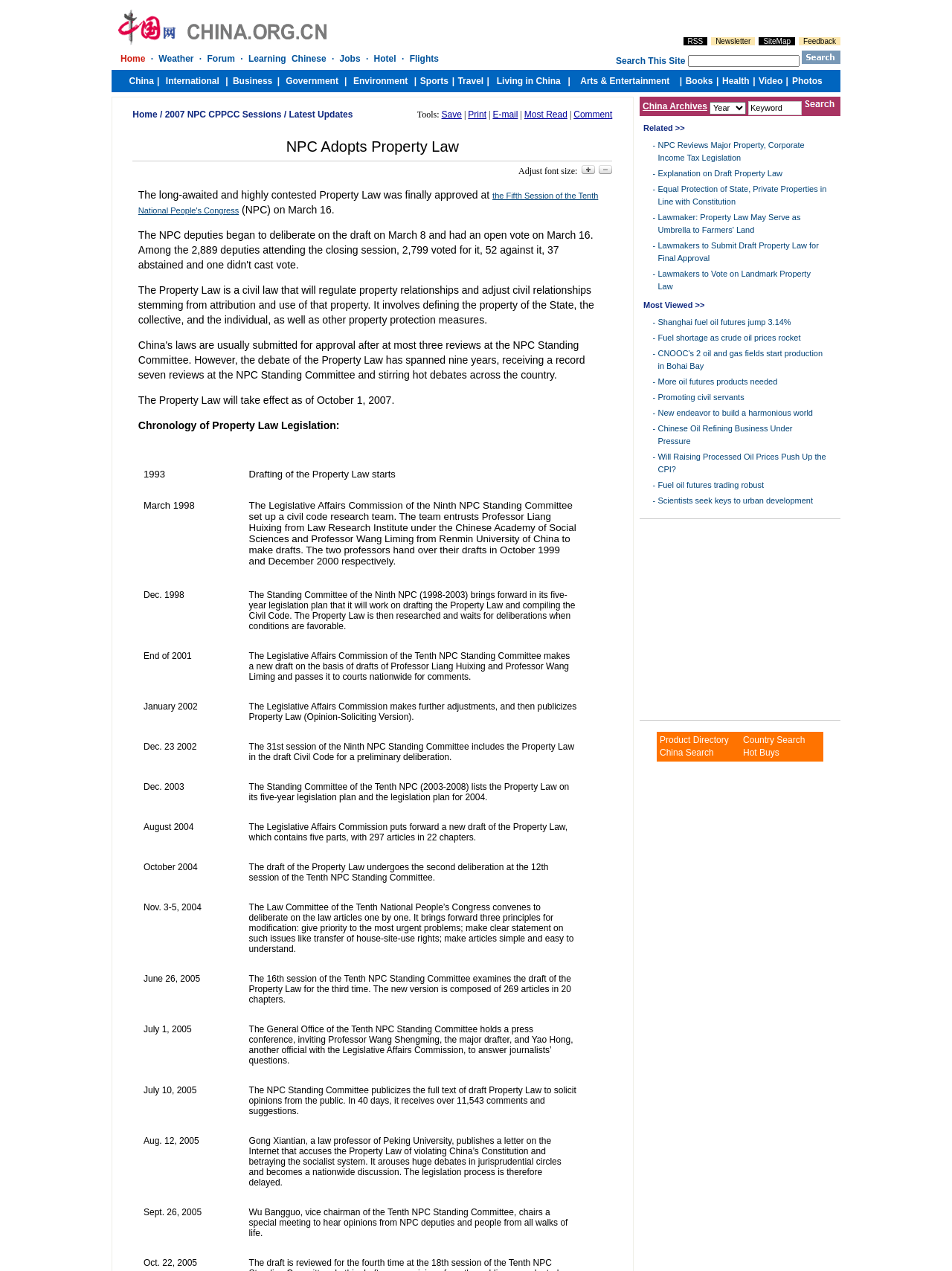Determine the bounding box coordinates for the HTML element described here: "2007 NPC CPPCC Sessions".

[0.173, 0.086, 0.296, 0.094]